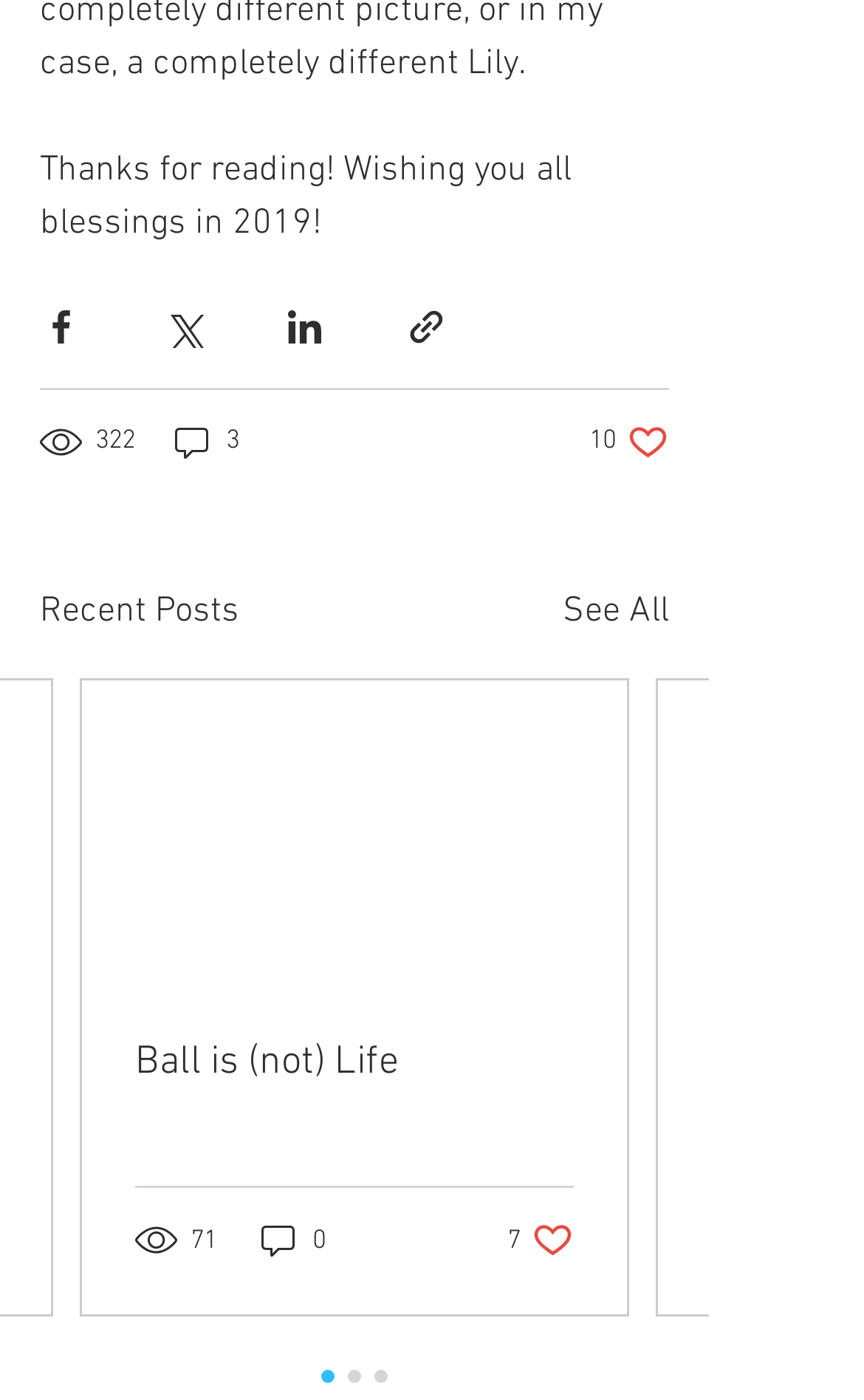Identify the bounding box coordinates of the part that should be clicked to carry out this instruction: "Read the article".

[0.095, 0.485, 0.726, 0.704]